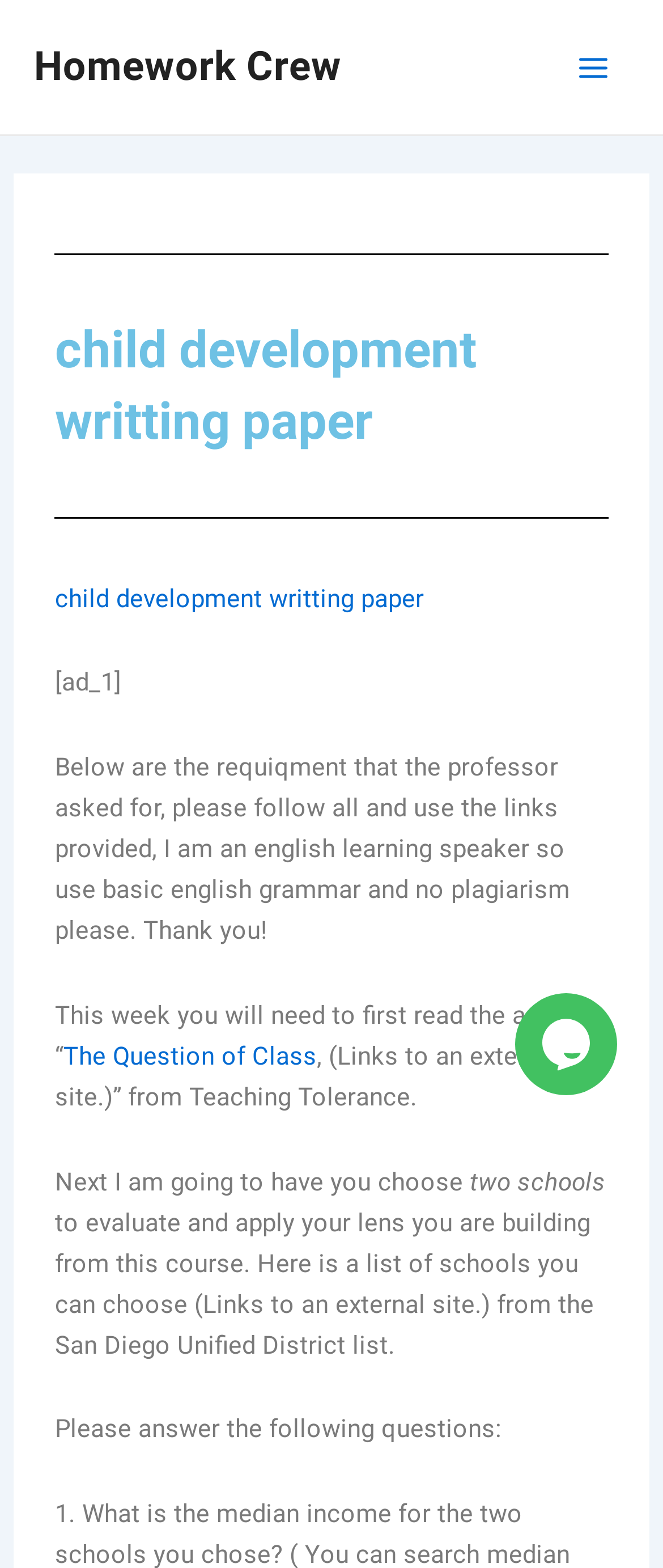How many schools can be chosen for evaluation?
Please provide a full and detailed response to the question.

According to the instructions, the user is asked to choose two schools to evaluate and apply their lens from the course, and a list of schools from the San Diego Unified District is provided.